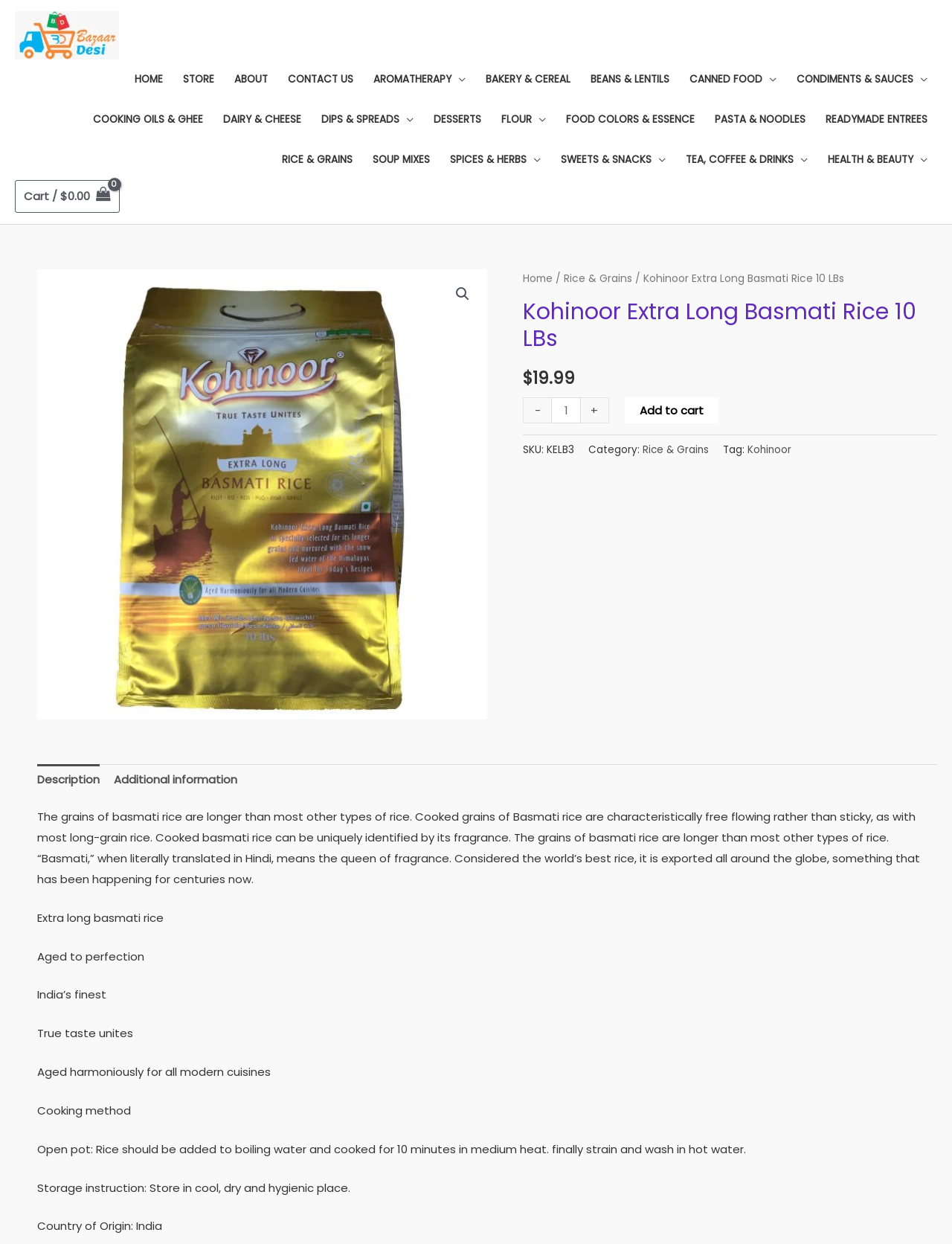What is the price of Kohinoor Extra Long Basmati Rice?
Please give a detailed and elaborate explanation in response to the question.

The price of Kohinoor Extra Long Basmati Rice can be found on the webpage, specifically in the section where the product details are displayed. The price is listed as $19.99.